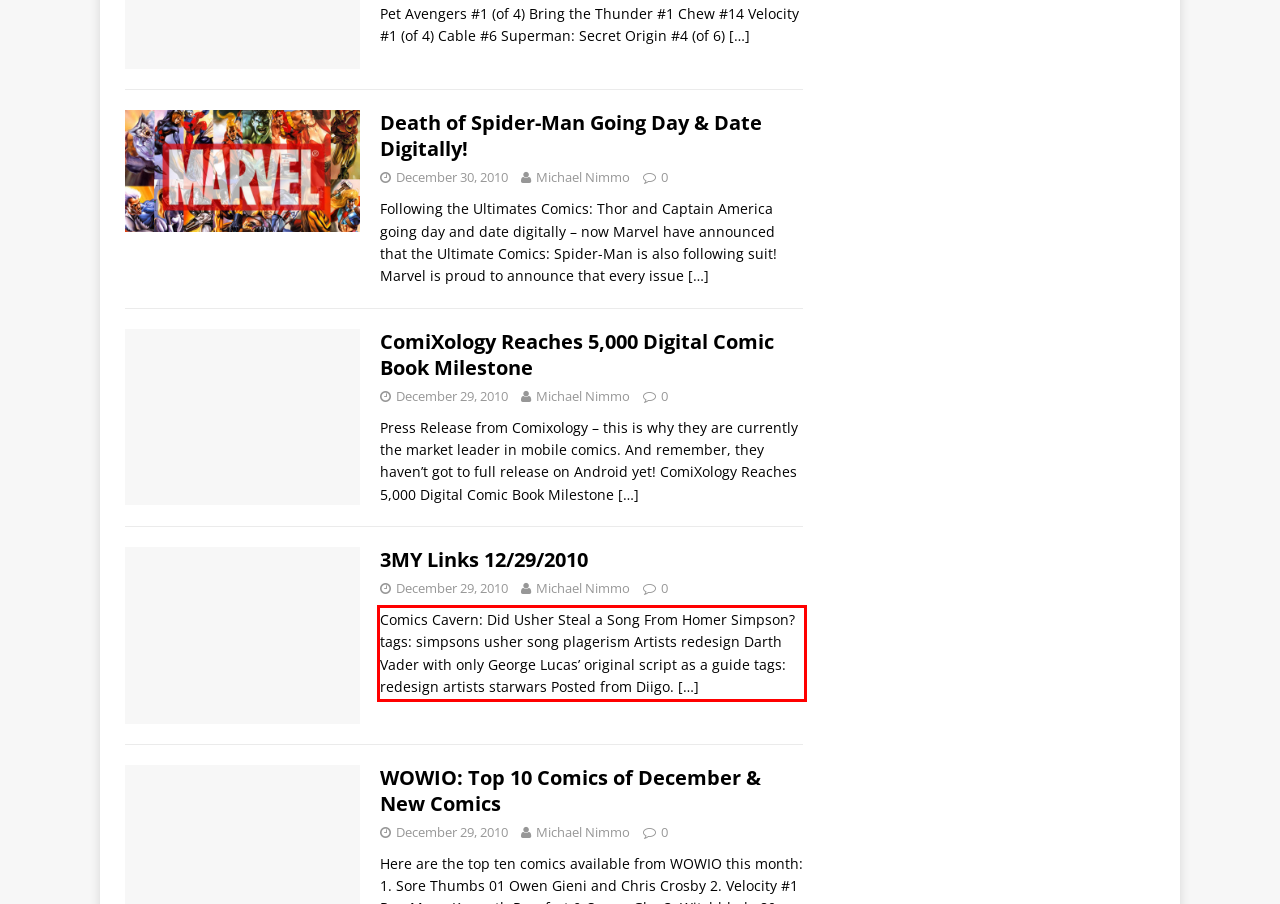Review the webpage screenshot provided, and perform OCR to extract the text from the red bounding box.

Comics Cavern: Did Usher Steal a Song From Homer Simpson? tags: simpsons usher song plagerism Artists redesign Darth Vader with only George Lucas’ original script as a guide tags: redesign artists starwars Posted from Diigo. […]